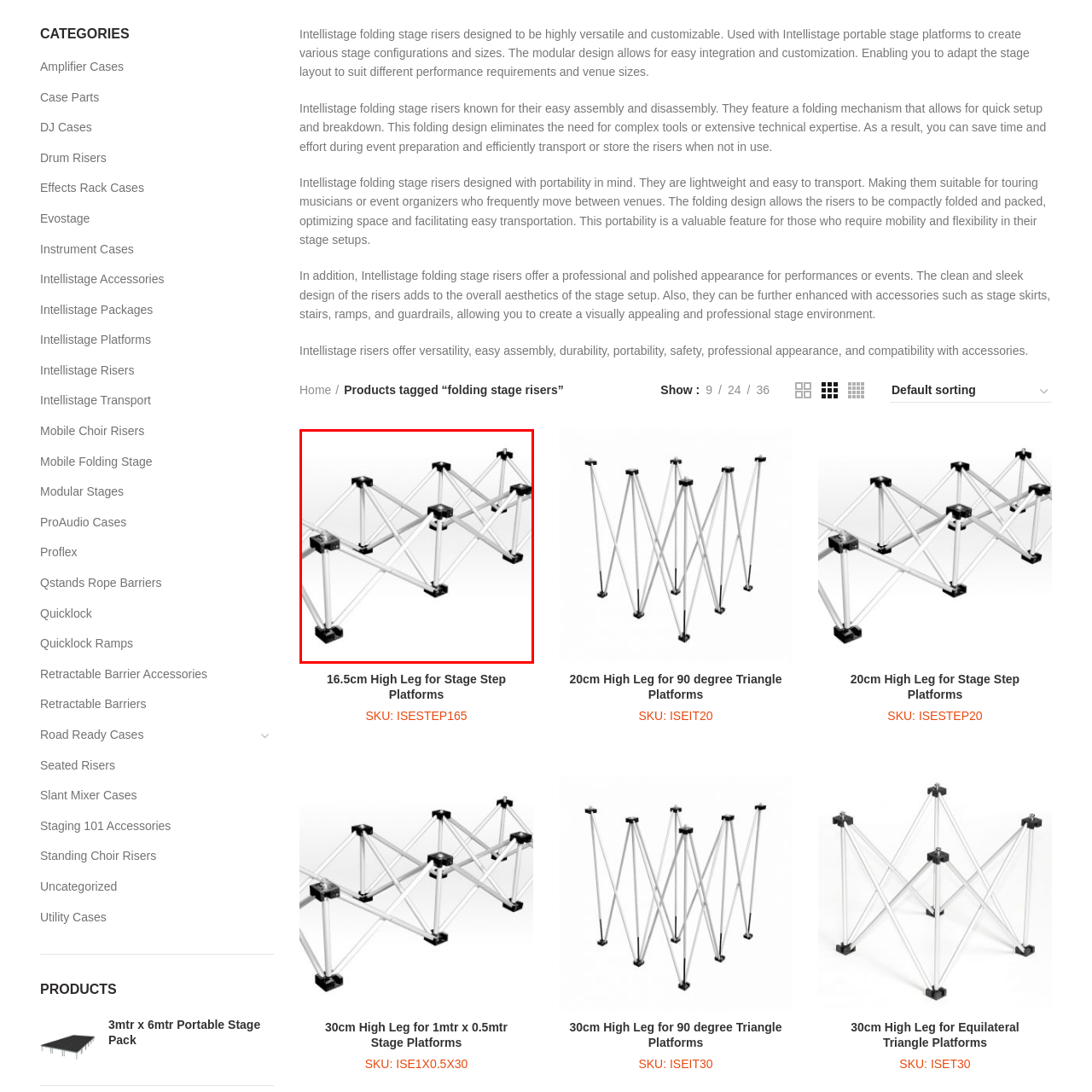Offer a comprehensive narrative for the image inside the red bounding box.

The image displays a modular aluminum truss system designed for use in stage setups. This framework is characterized by its strong, lightweight structure, which allows for versatile configurations, making it an ideal choice for various performances and events. The truss consists of interconnected bars and joints that provide stability, facilitating the easy assembly and disassembly necessary for efficient transportation and setup. This design feature enhances portability, particularly for touring artists and event organizers. The overall aesthetic of the truss contributes a professional appearance to stage designs, capable of integrating with accessories such as lights and sound equipment to create an appealing and functional performance environment.